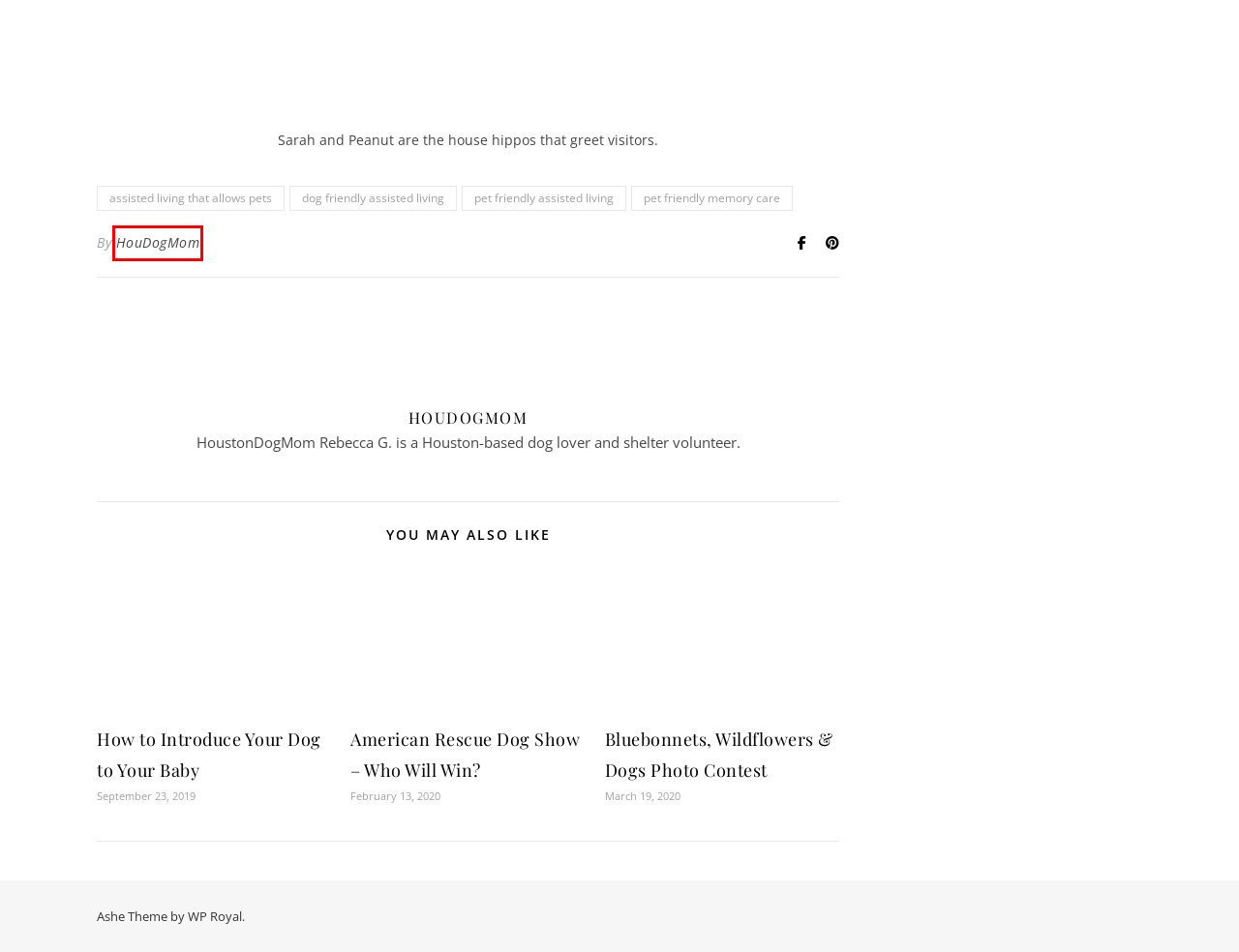Analyze the screenshot of a webpage featuring a red rectangle around an element. Pick the description that best fits the new webpage after interacting with the element inside the red bounding box. Here are the candidates:
A. pet friendly assisted living - Houston Dog Mom
B. assisted living that allows pets - Houston Dog Mom
C. American Rescue Dog Show – Who Will Win? - Houston Dog Mom
D. Bluebonnets, Wildflowers & Dogs Photo Contest - Houston Dog Mom
E. About - Houston Dog Mom
F. Affordable Vet Care & Vaccinations in Houston - Houston Dog Mom
G. HouDogMom - Houston Dog Mom
H. Dog Mom Discounts, Coupons and Promo Codes - Houston Dog Mom

G